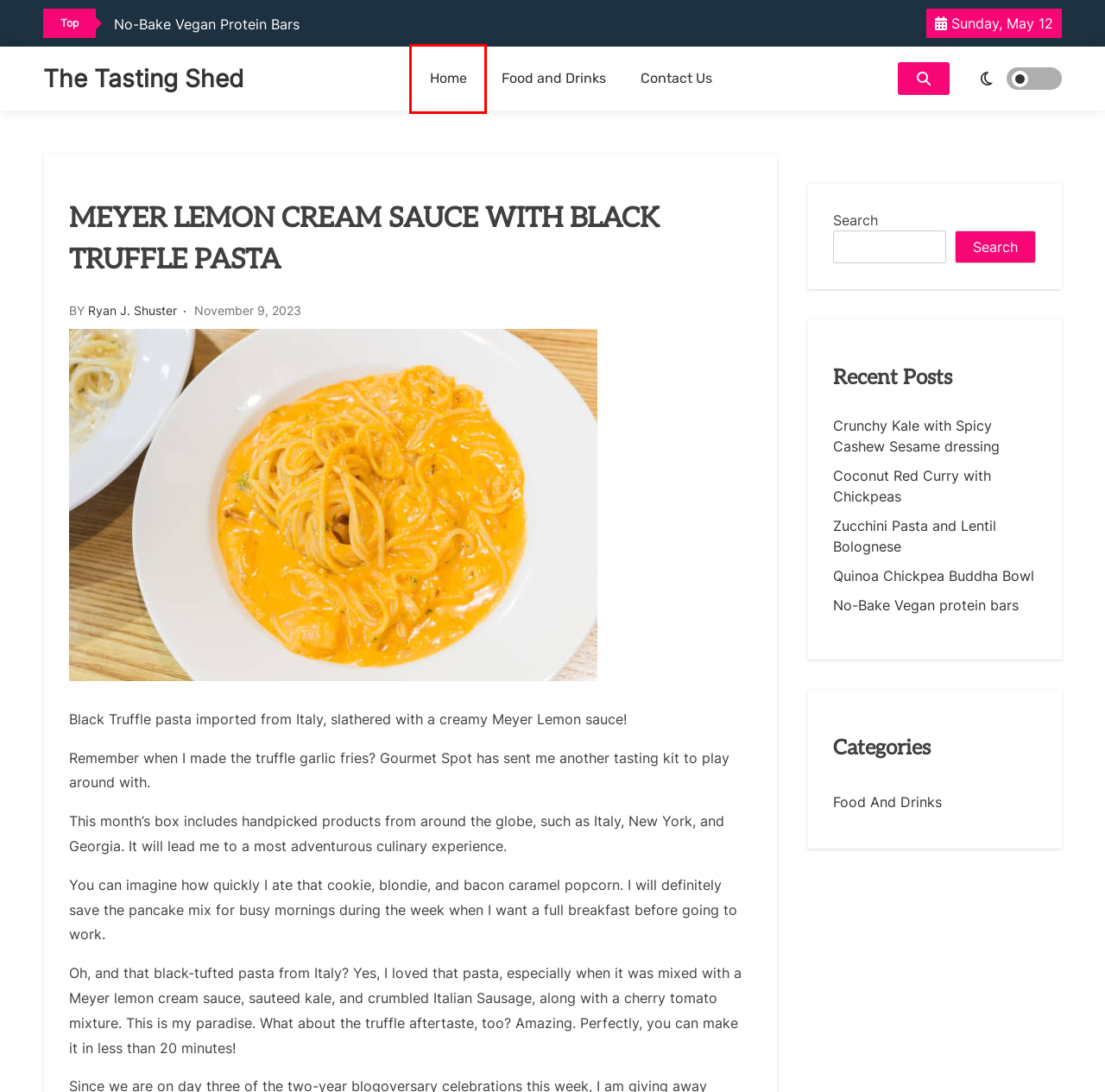Given a screenshot of a webpage with a red bounding box highlighting a UI element, determine which webpage description best matches the new webpage that appears after clicking the highlighted element. Here are the candidates:
A. SHRIMP FRIED RICHE – The Tasting Shed
B. Quinoa Chickpea Buddha Bowl – The Tasting Shed
C. Uncategorized – The Tasting Shed
D. Contact Us – The Tasting Shed
E. Food and Drinks – The Tasting Shed
F. Xews Lite-Free News,Magazine & Blog Theme - CWW
G. Ryan J. Shuster – The Tasting Shed
H. The Tasting Shed

C